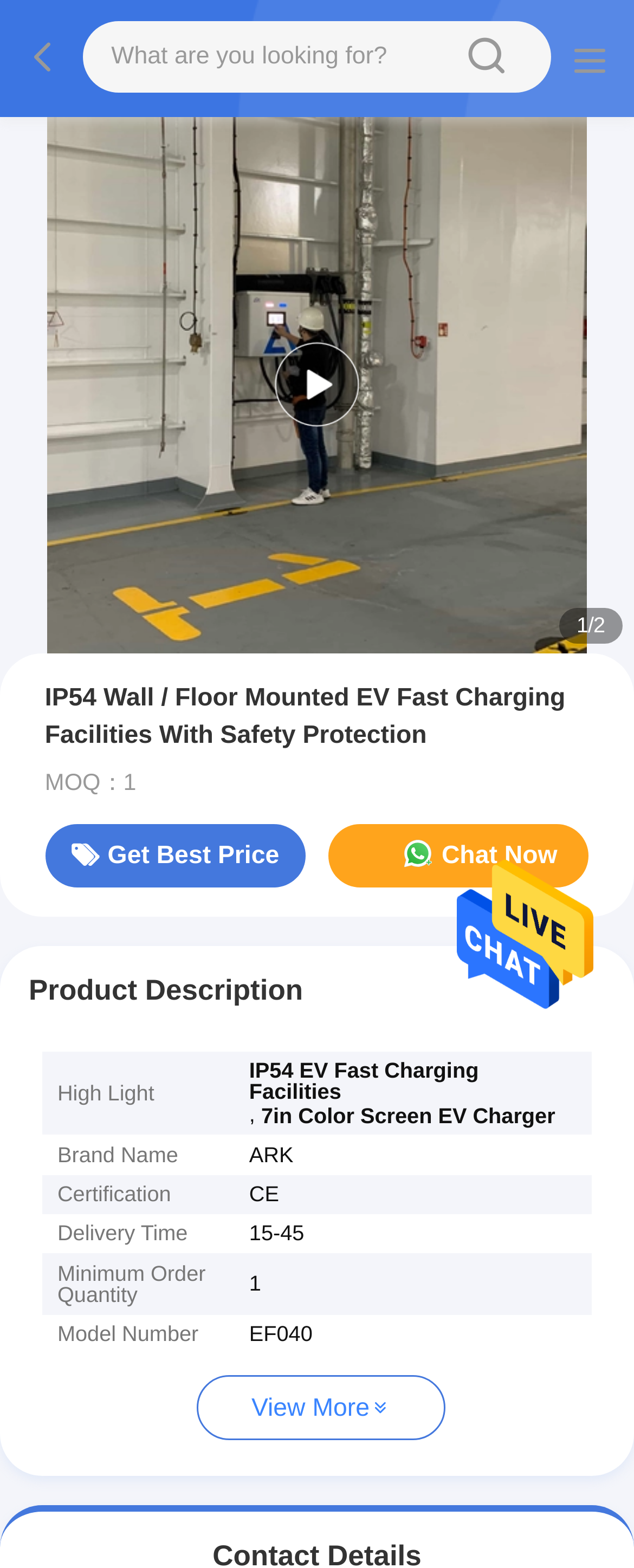Carefully observe the image and respond to the question with a detailed answer:
What is the product name?

I found the product name by looking at the heading element with the text 'IP54 Wall / Floor Mounted EV Fast Charging Facilities With Safety Protection' which is likely to be the product name.